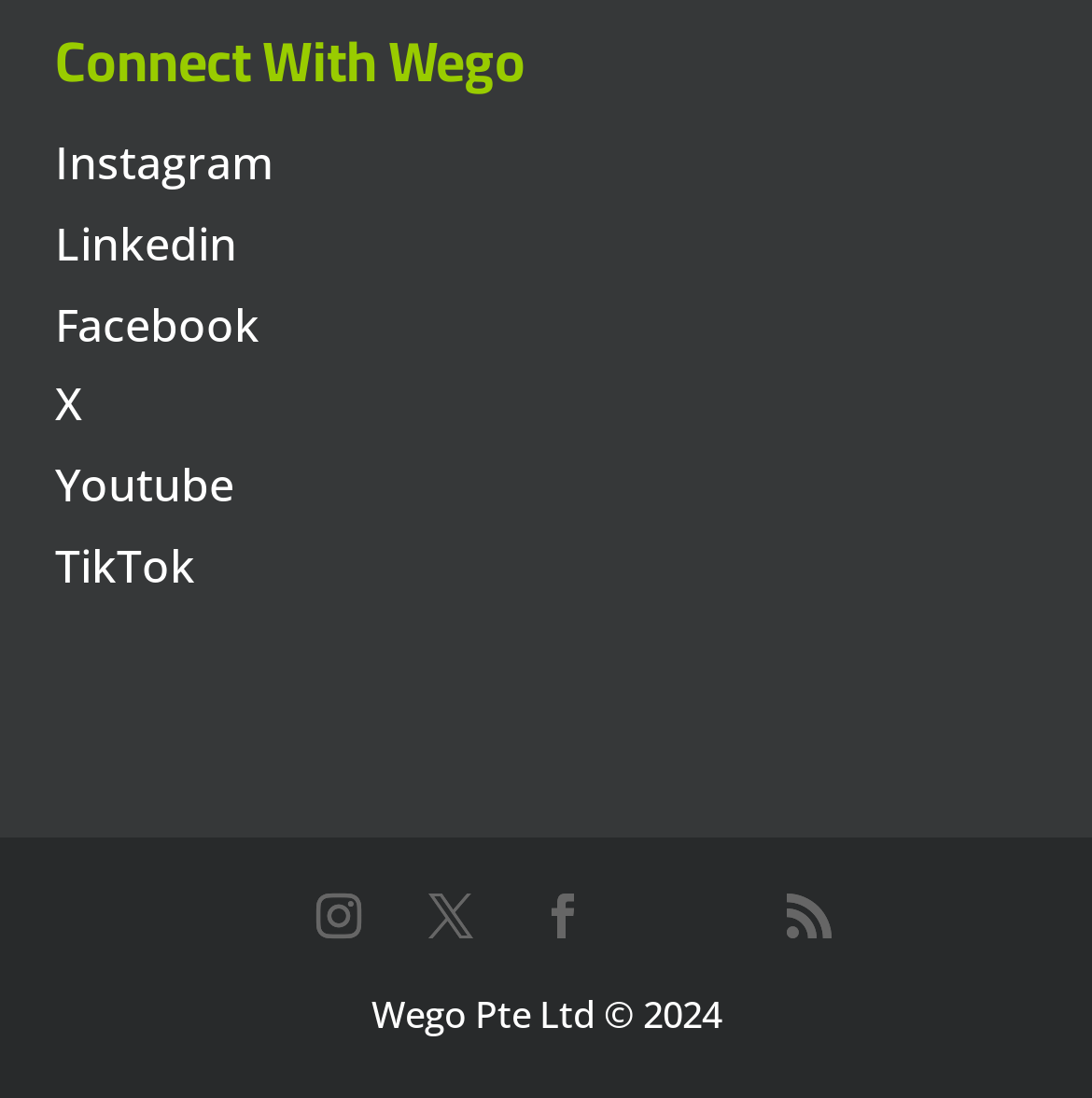Please specify the coordinates of the bounding box for the element that should be clicked to carry out this instruction: "Follow Wego on Instagram". The coordinates must be four float numbers between 0 and 1, formatted as [left, top, right, bottom].

[0.05, 0.12, 0.25, 0.176]